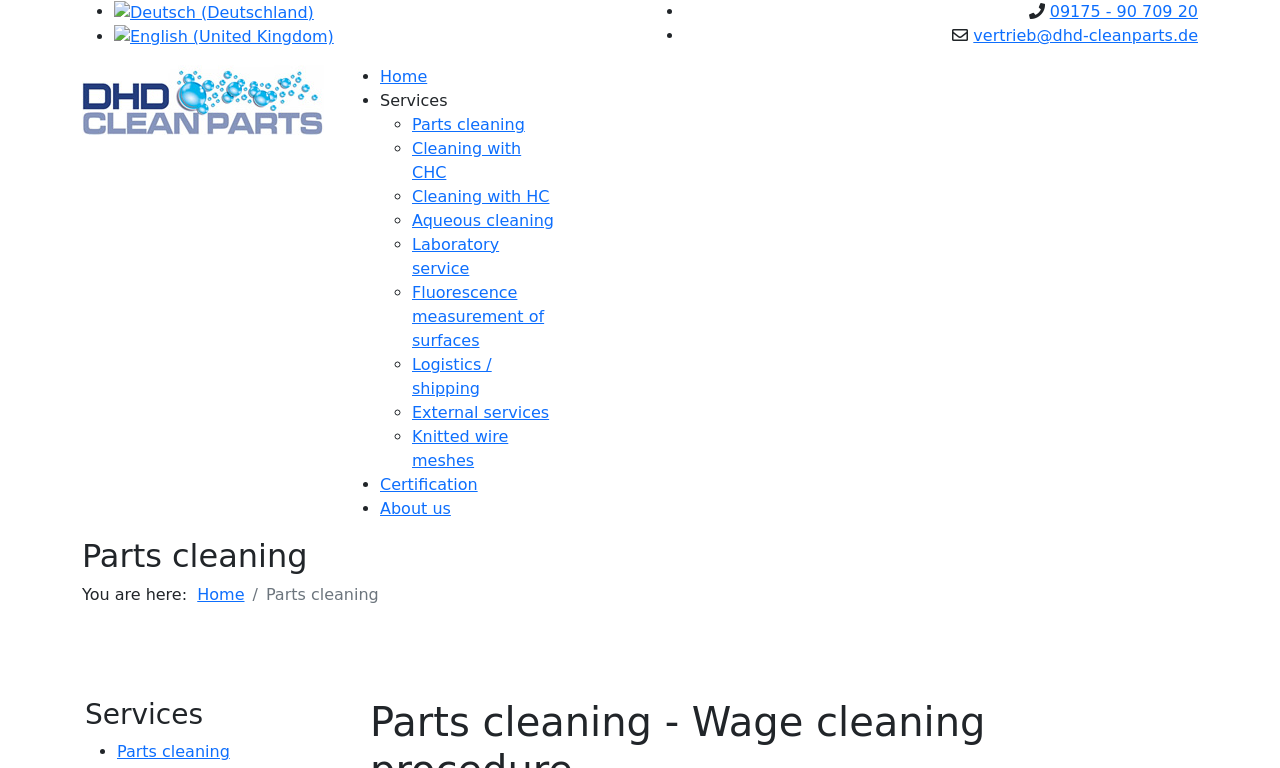Please find the bounding box coordinates of the element's region to be clicked to carry out this instruction: "Click on Parts cleaning link".

[0.322, 0.15, 0.41, 0.174]